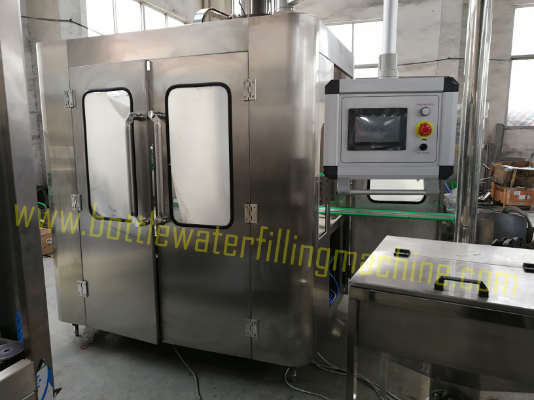How many doors are at the front of the machine?
Refer to the image and give a detailed answer to the question.

According to the caption, there are 'two transparent doors at the front' of the machine, allowing visibility into the filling area.